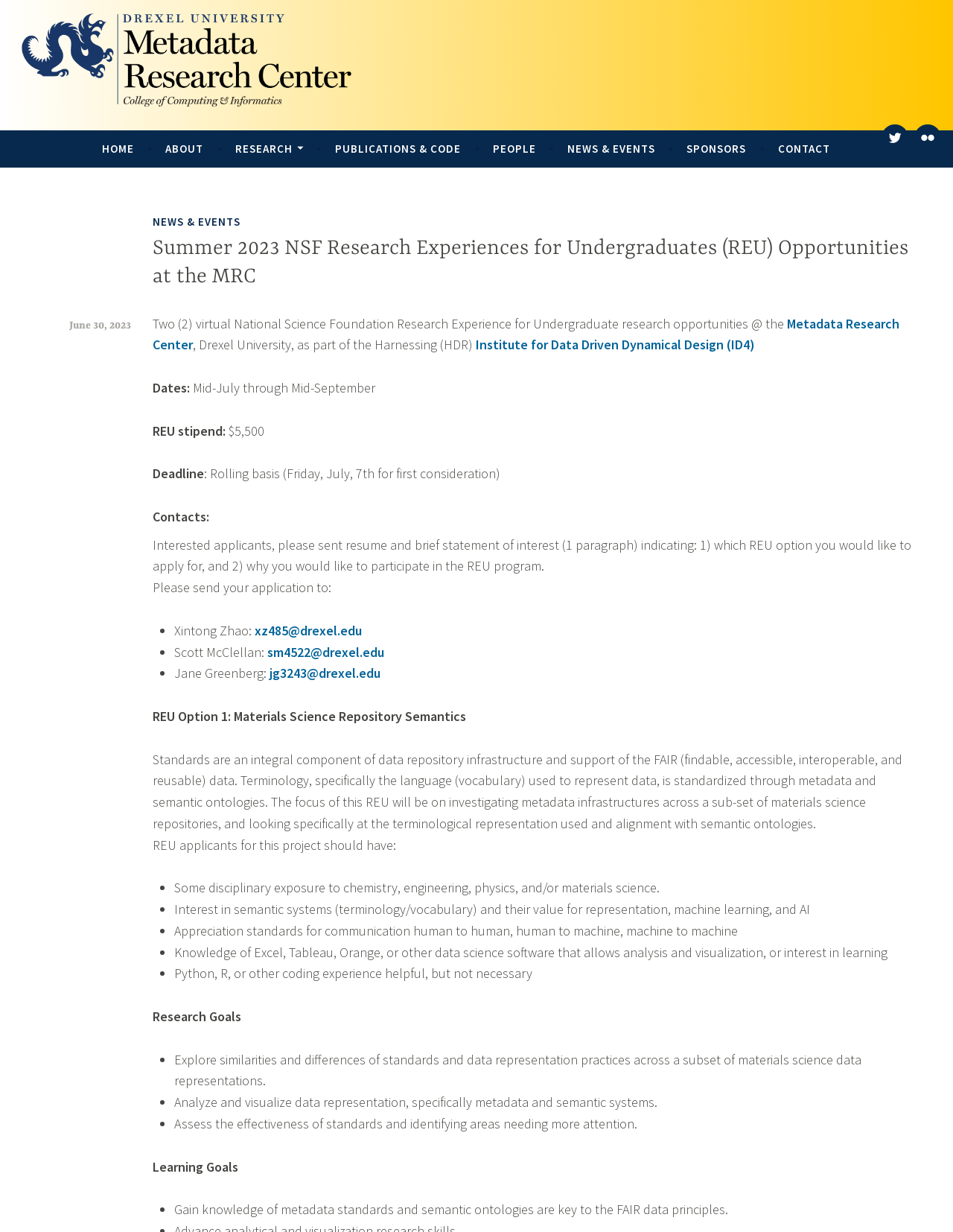Could you please study the image and provide a detailed answer to the question:
What is the deadline for the REU program?

I found the deadline mentioned in the webpage, which is a rolling basis, with first consideration given to applications received by Friday, July 7th.